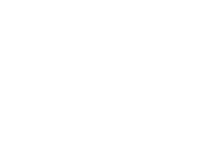Describe all the elements visible in the image meticulously.

The image depicts a rectangular button with the text "Give Now" prominently displayed in an accessible and engaging font. This button is designed to encourage viewers to contribute to a cause, likely associated with donations or fundraising efforts. Its simple yet effective design aims to attract attention and motivate users to click or tap, facilitating immediate action towards supporting the initiative. The presence of such buttons is common on charity and nonprofit websites where visitor engagement is crucial for financial support.